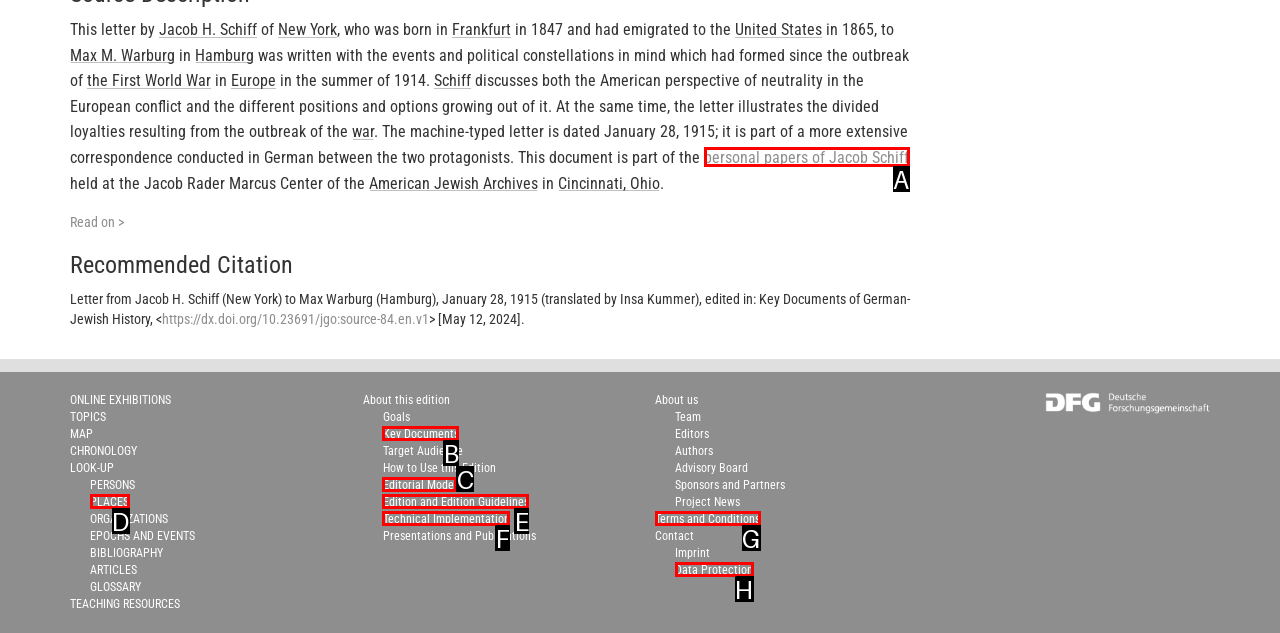Identify the letter of the UI element that fits the description: personal papers of Jacob Schiff
Respond with the letter of the option directly.

A